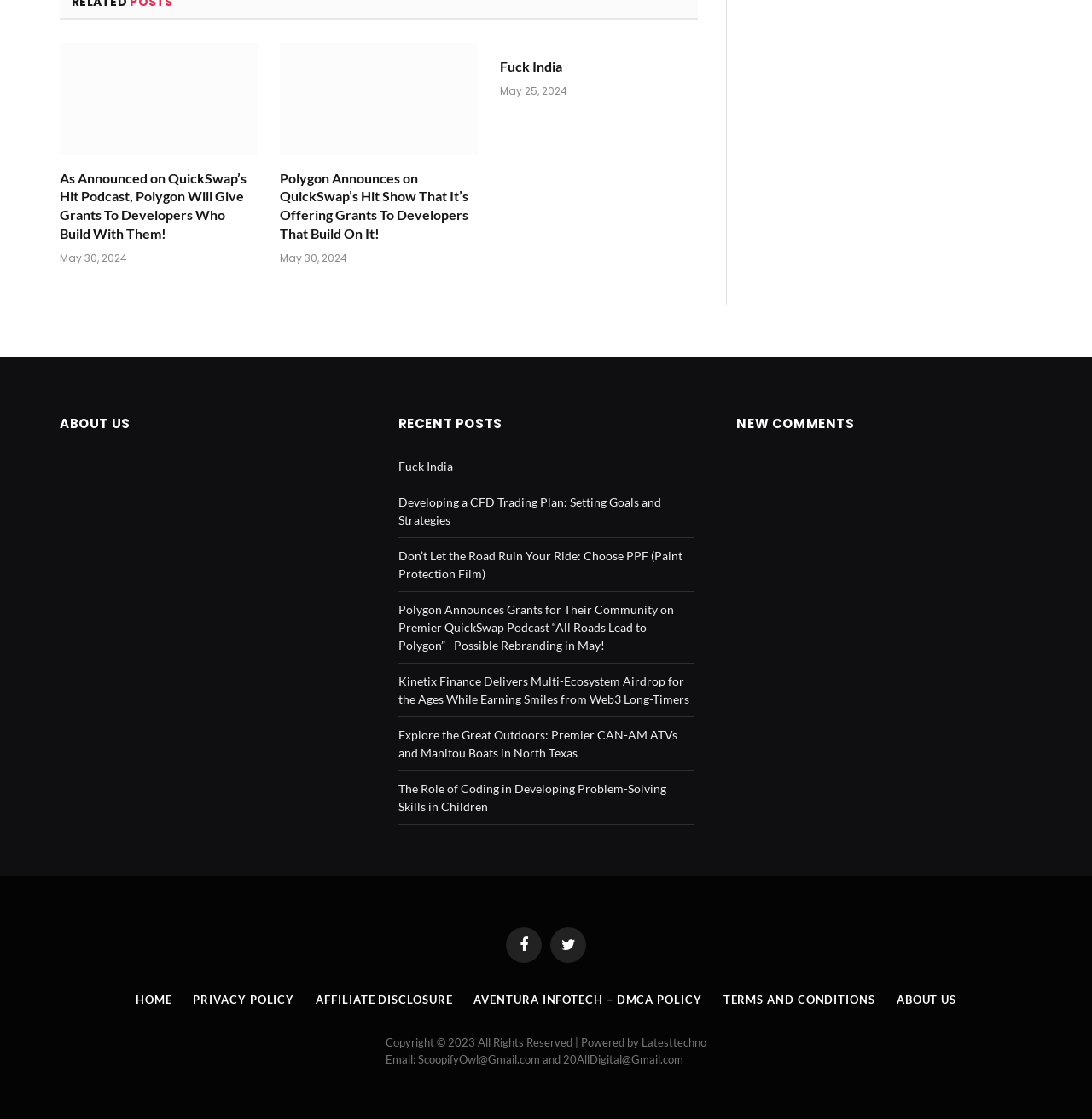What is the title of the second article?
Use the image to answer the question with a single word or phrase.

Polygon Announces on QuickSwap’s Hit Show That It’s Offering Grants To Developers That Build On It!